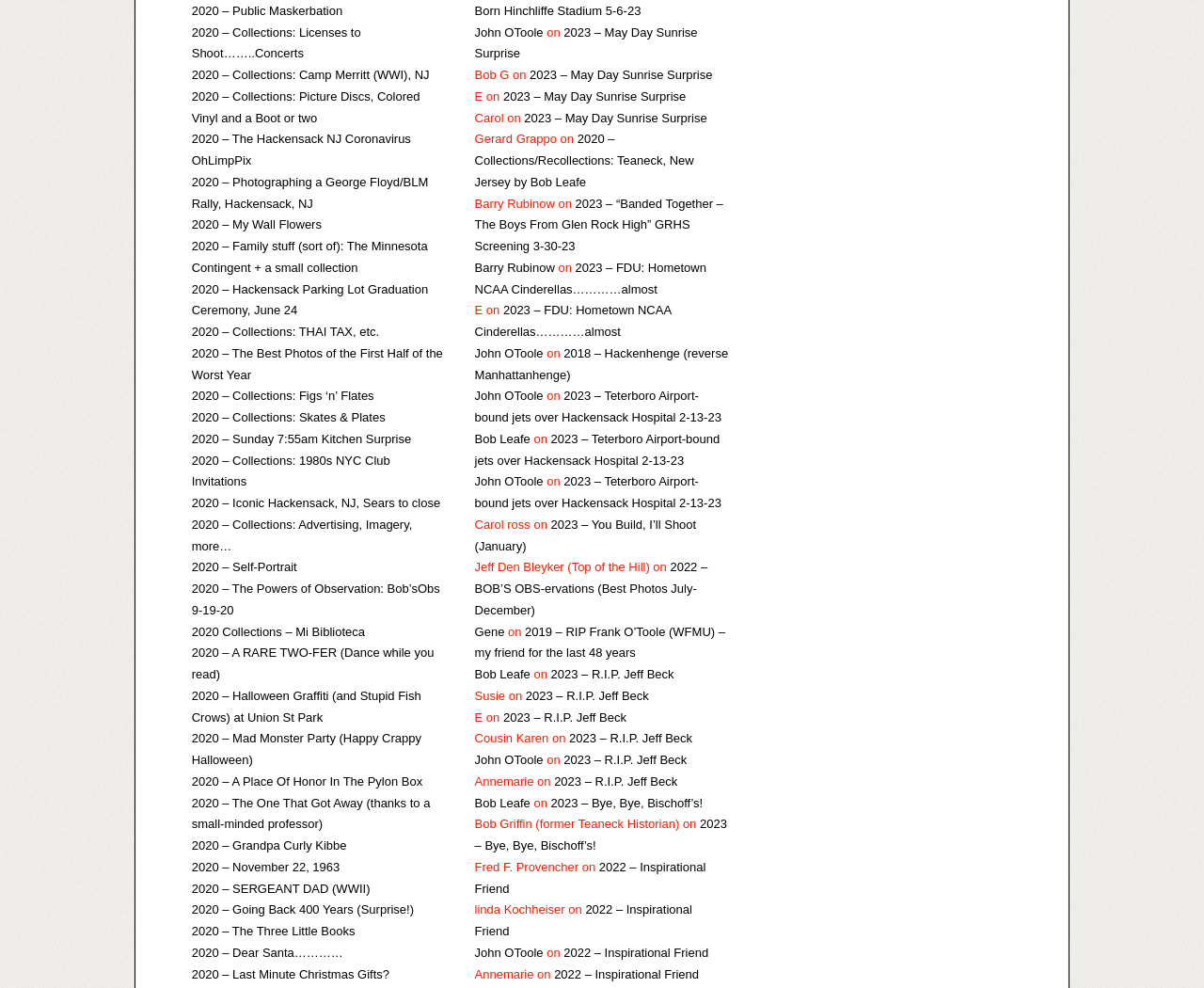What is the name of the author mentioned on this webpage?
Give a single word or phrase answer based on the content of the image.

Bob G